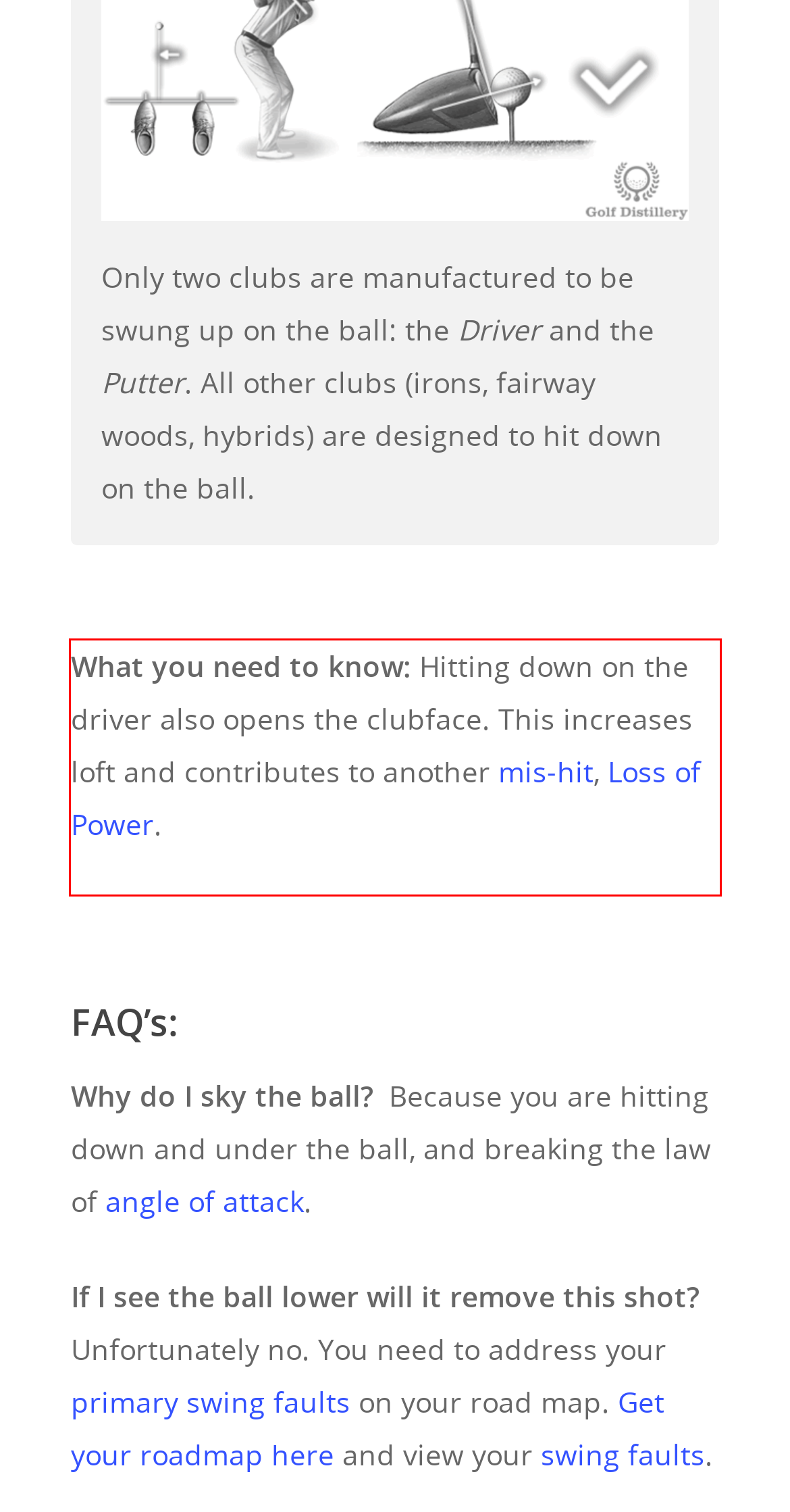You have a webpage screenshot with a red rectangle surrounding a UI element. Extract the text content from within this red bounding box.

What you need to know: Hitting down on the driver also opens the clubface. This increases loft and contributes to another mis-hit, Loss of Power.